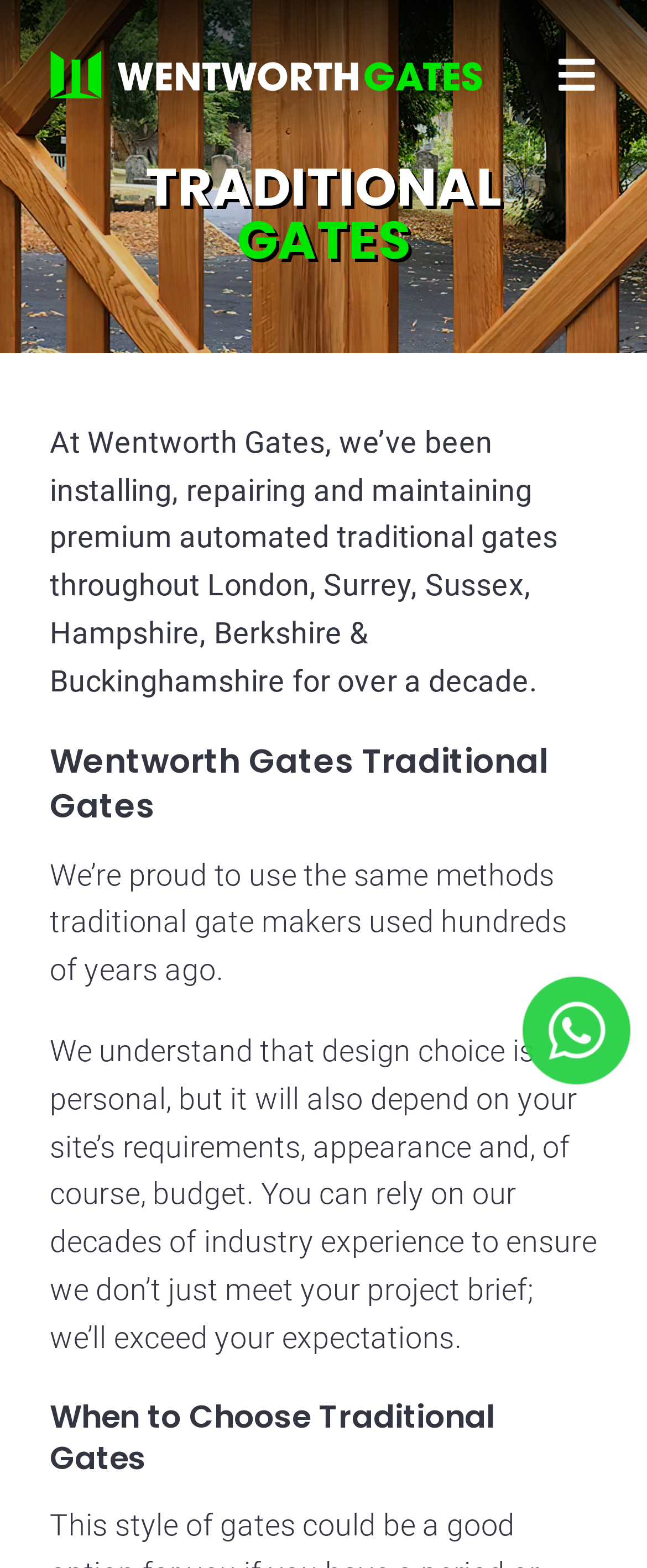Please locate the UI element described by "aria-label="Wentworth Gates"" and provide its bounding box coordinates.

[0.077, 0.03, 0.747, 0.052]